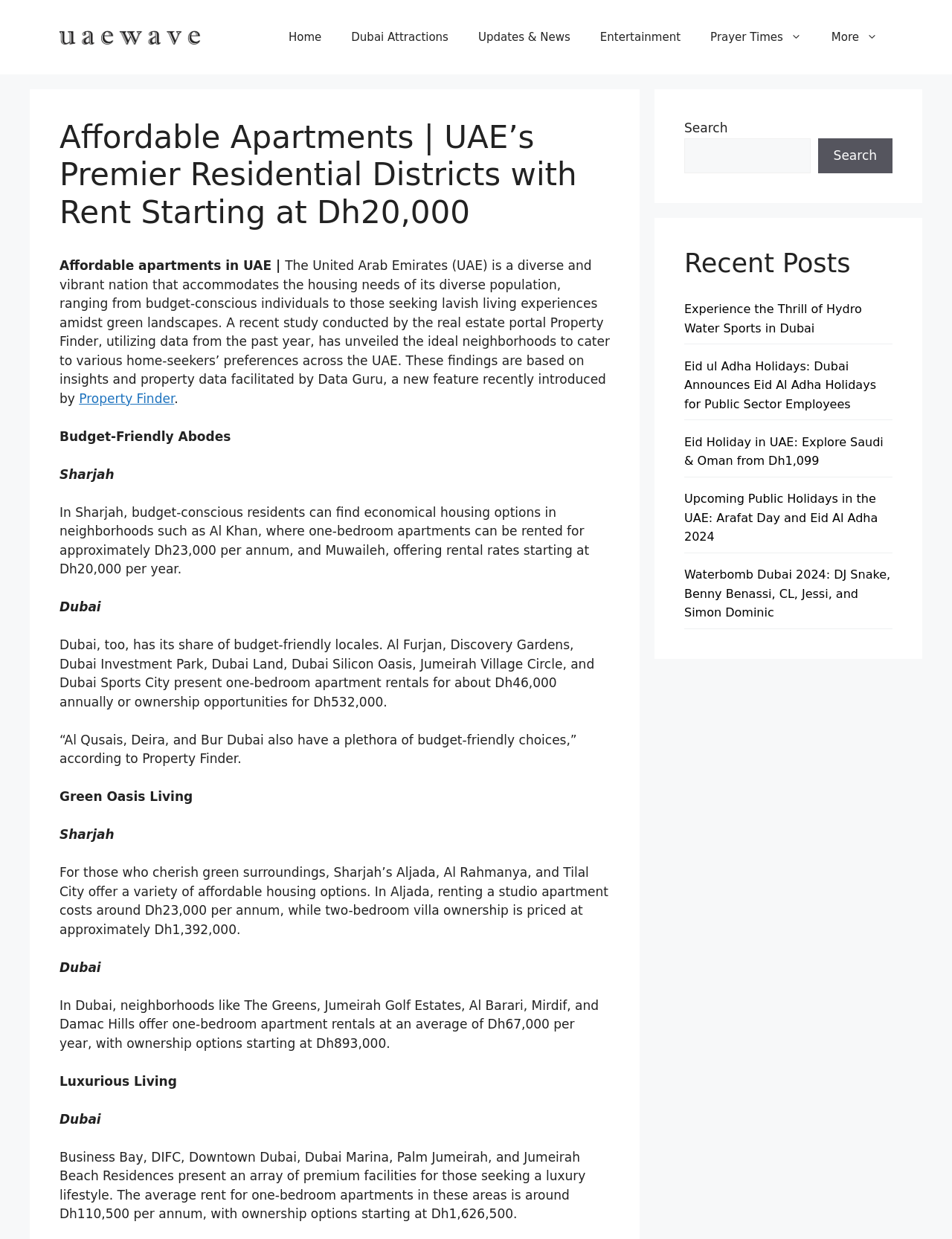What is the name of the real estate portal mentioned in the article?
Refer to the image and provide a one-word or short phrase answer.

Property Finder